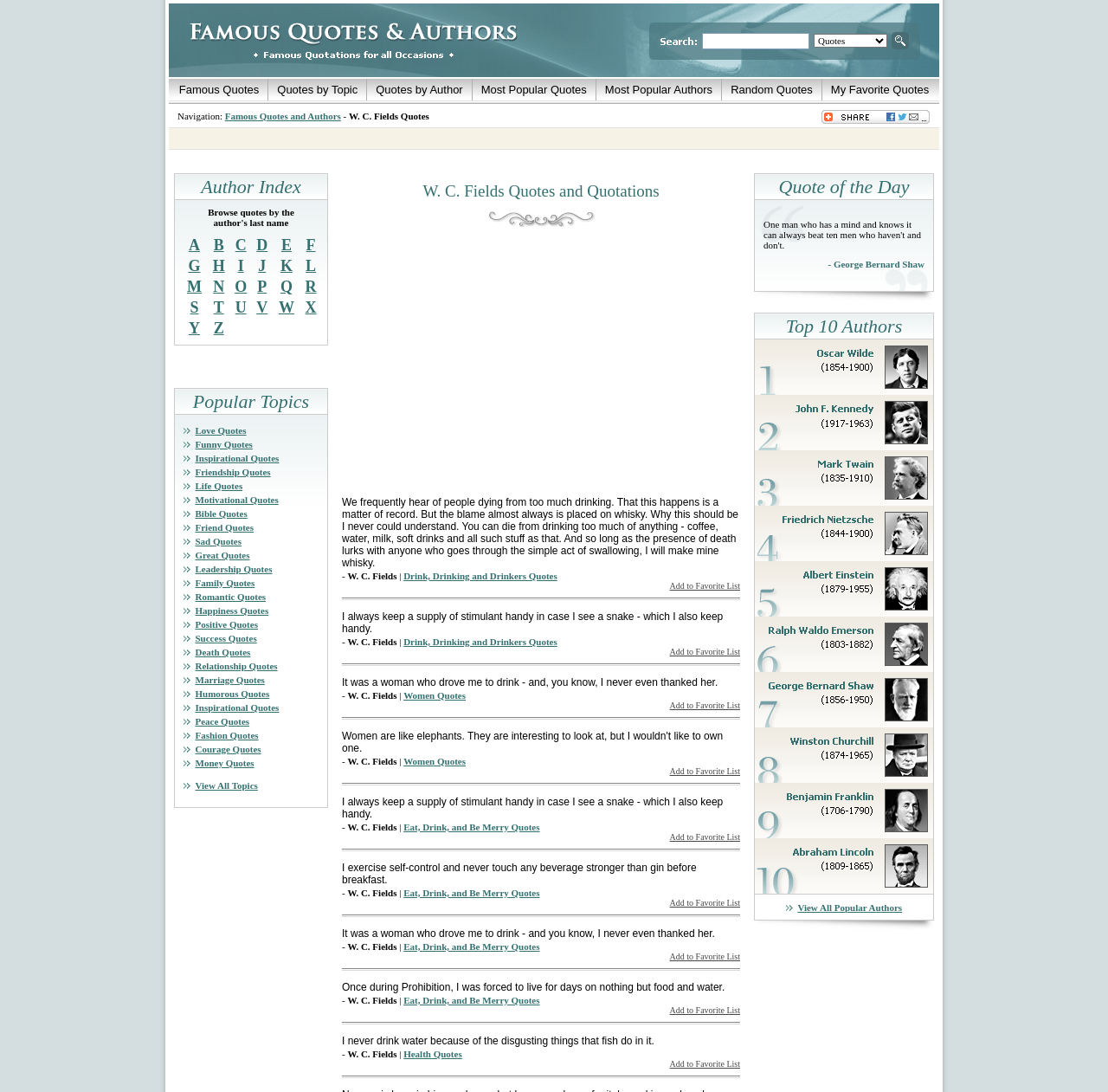Please locate the bounding box coordinates of the region I need to click to follow this instruction: "Bookmark and share".

[0.741, 0.105, 0.839, 0.115]